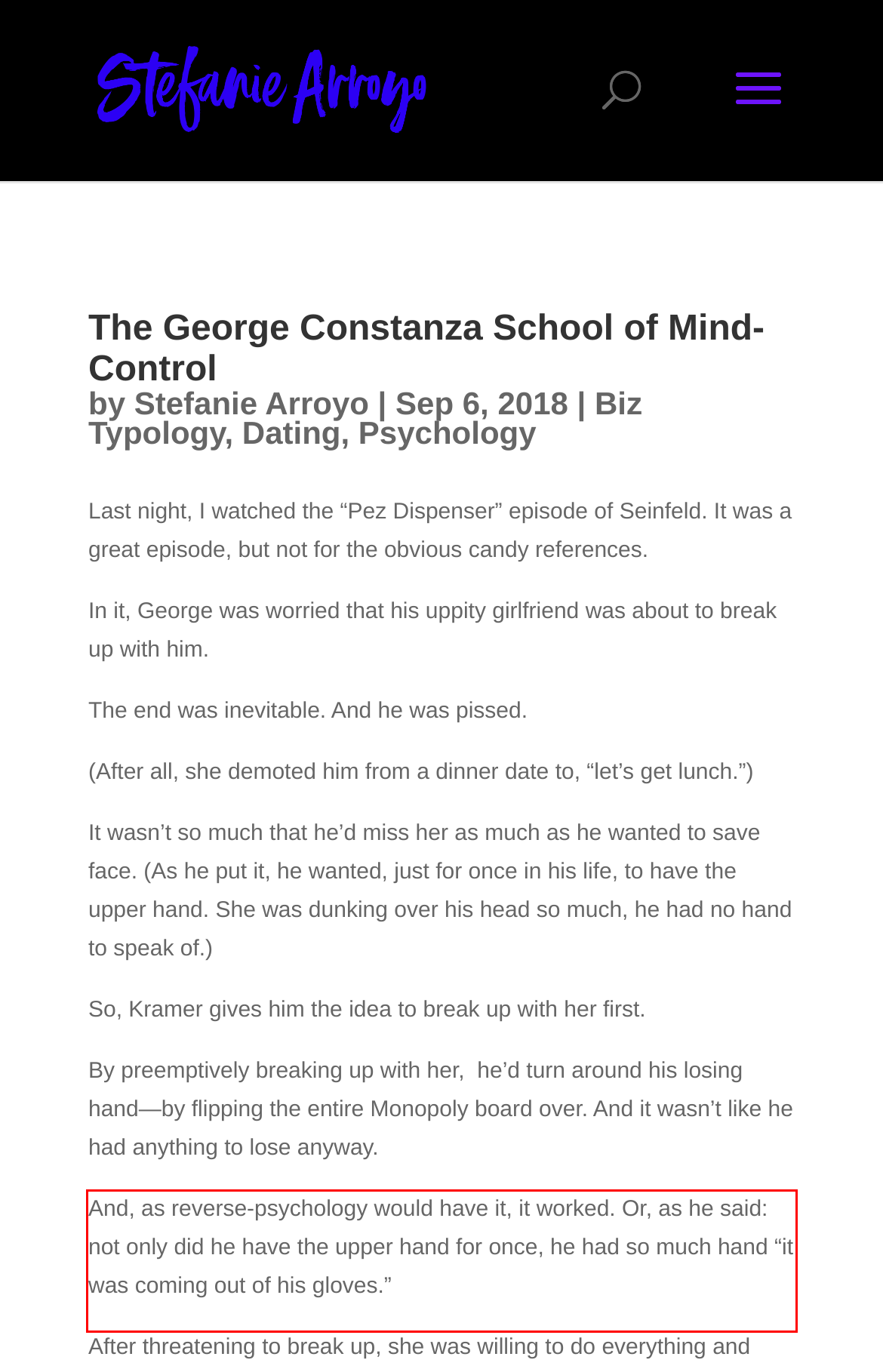Using the provided screenshot, read and generate the text content within the red-bordered area.

And, as reverse-psychology would have it, it worked. Or, as he said: not only did he have the upper hand for once, he had so much hand “it was coming out of his gloves.”